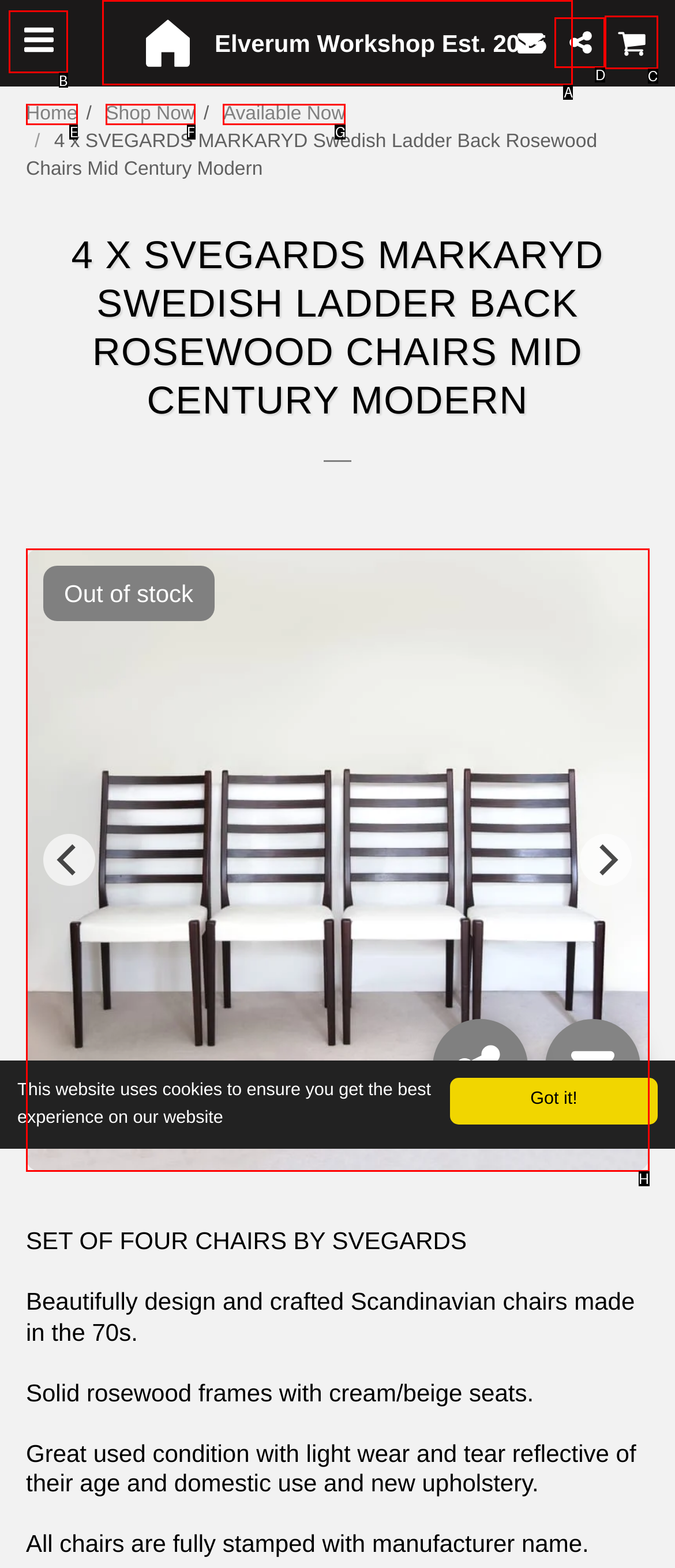Select the correct option based on the description: Out of stock
Answer directly with the option’s letter.

H